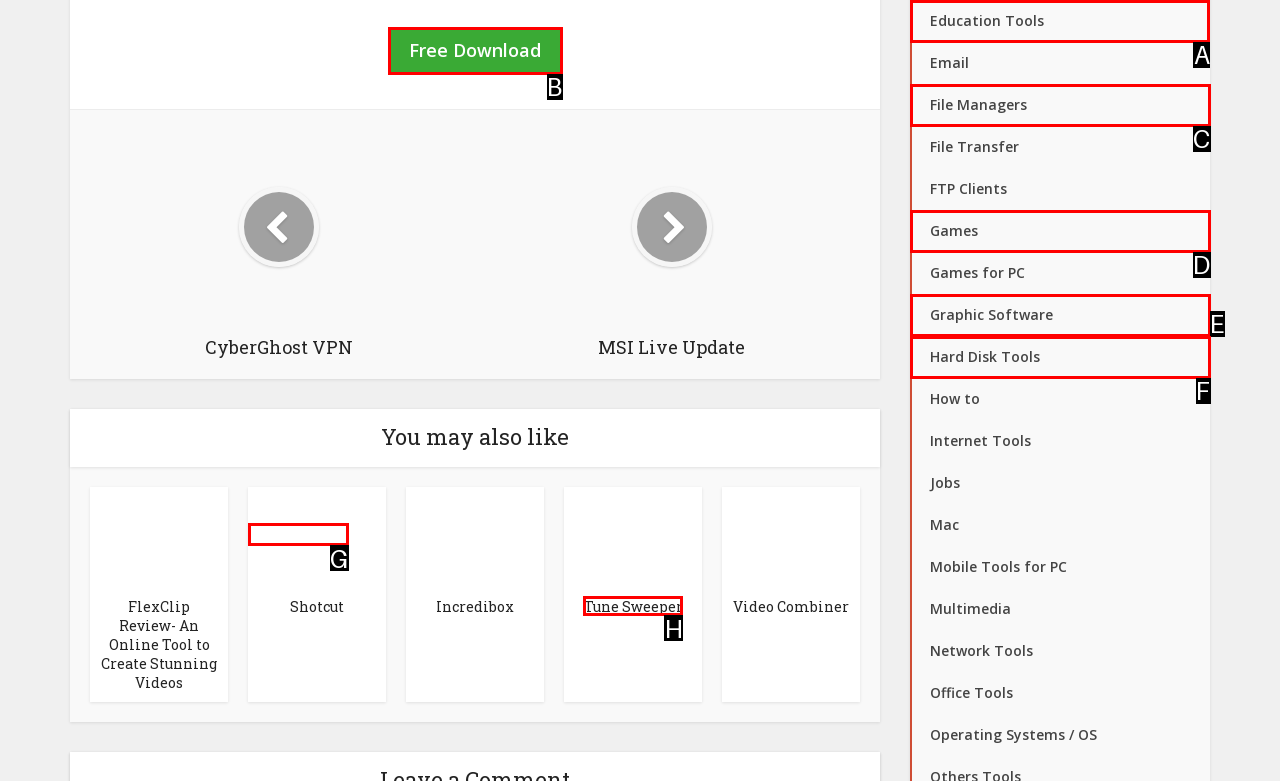Please indicate which HTML element should be clicked to fulfill the following task: Explore the Education Tools category. Provide the letter of the selected option.

A